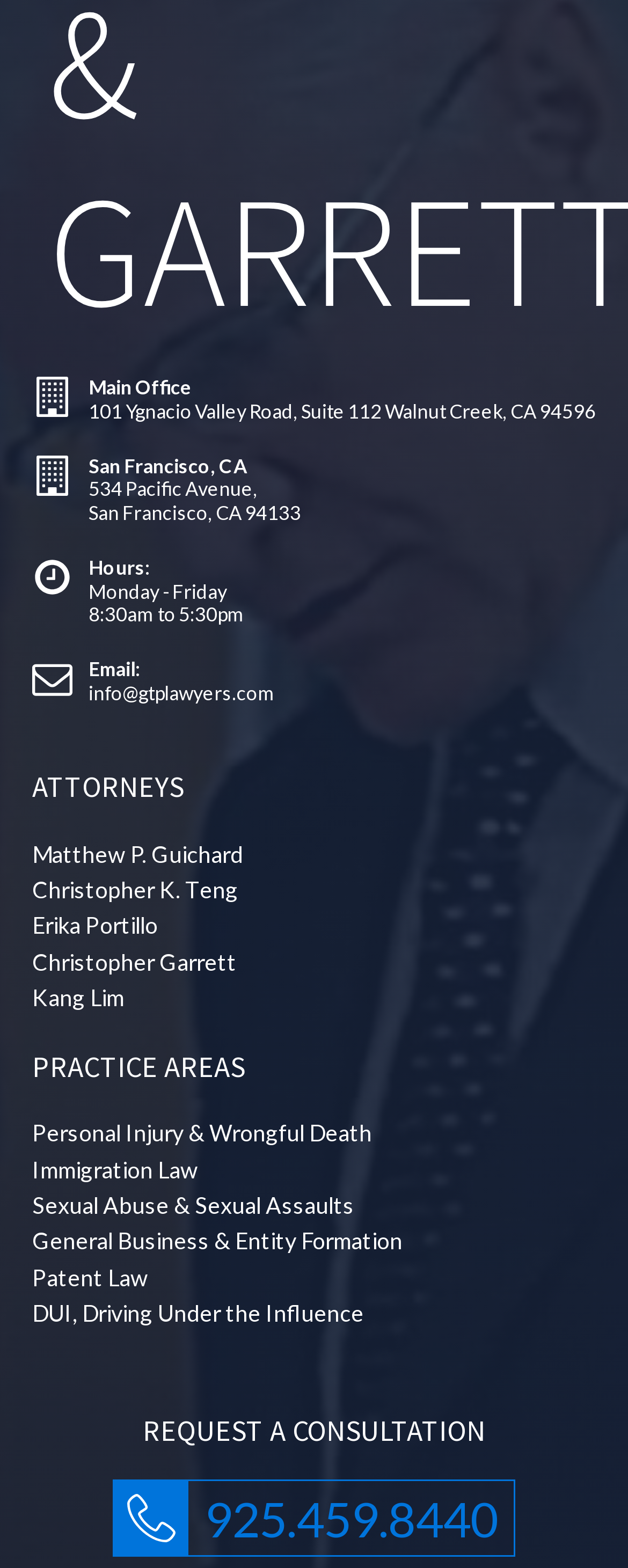Identify the coordinates of the bounding box for the element that must be clicked to accomplish the instruction: "Check business hours".

[0.141, 0.354, 0.238, 0.37]